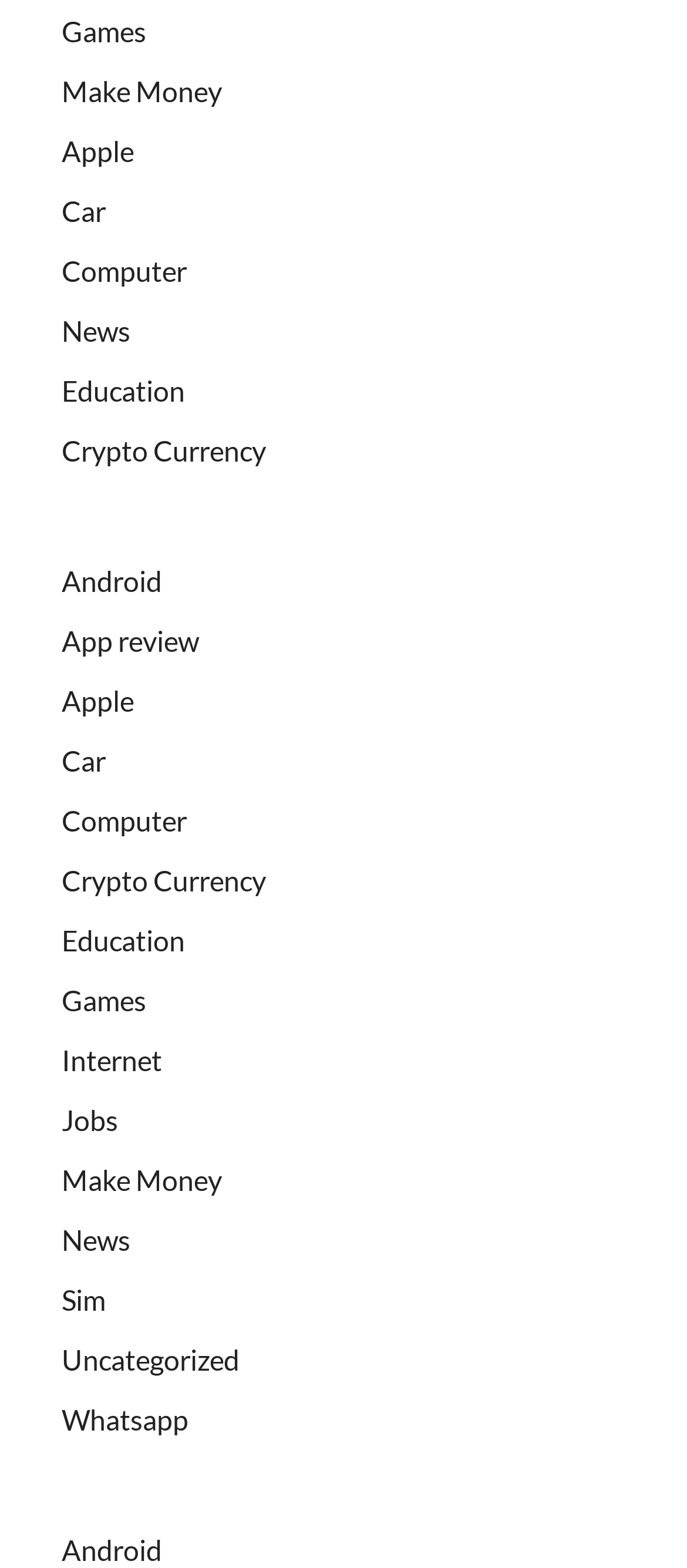Determine the bounding box coordinates of the clickable area required to perform the following instruction: "Explore Apple". The coordinates should be represented as four float numbers between 0 and 1: [left, top, right, bottom].

[0.09, 0.085, 0.195, 0.107]